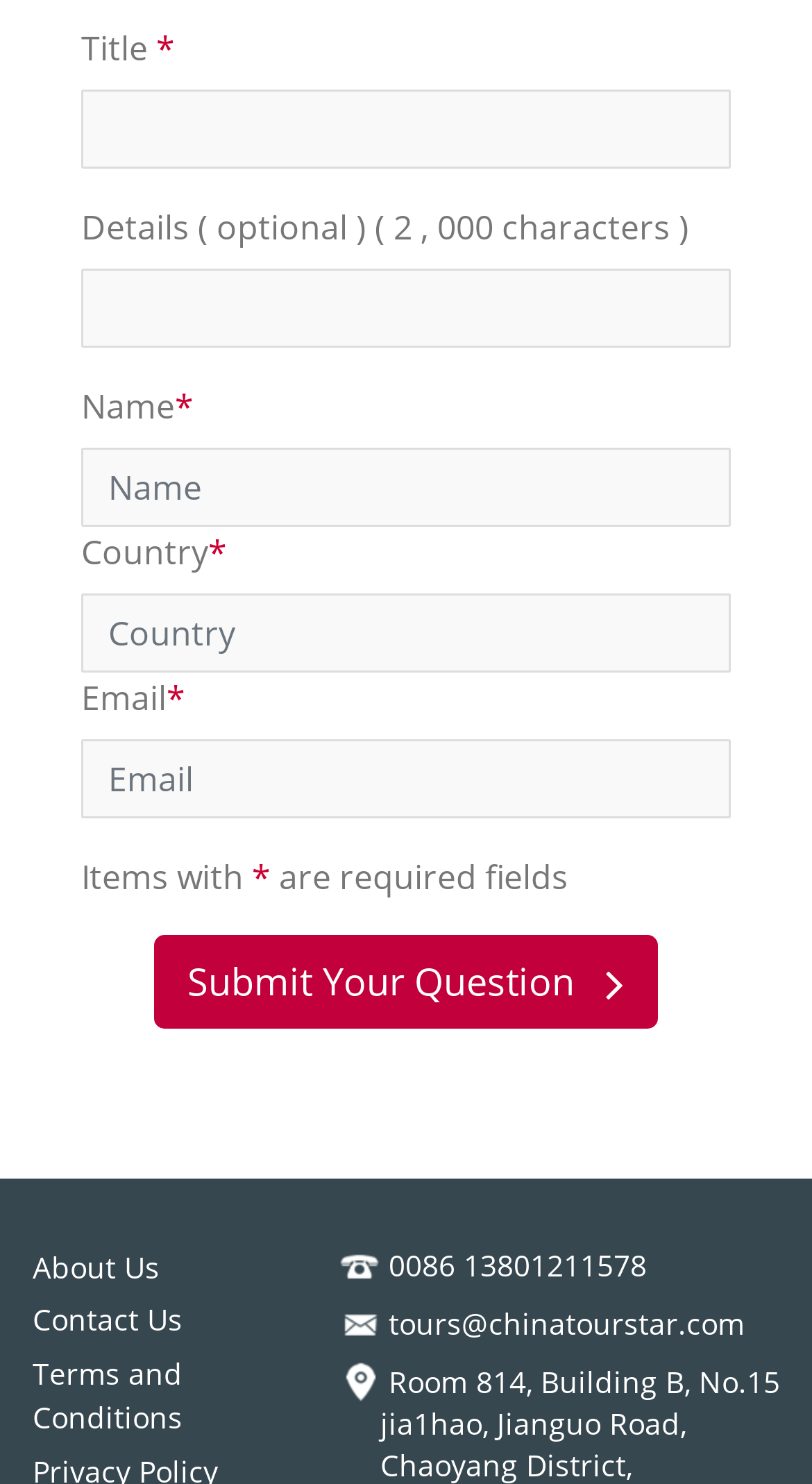Locate the UI element described as follows: "About Us". Return the bounding box coordinates as four float numbers between 0 and 1 in the order [left, top, right, bottom].

[0.04, 0.84, 0.197, 0.867]